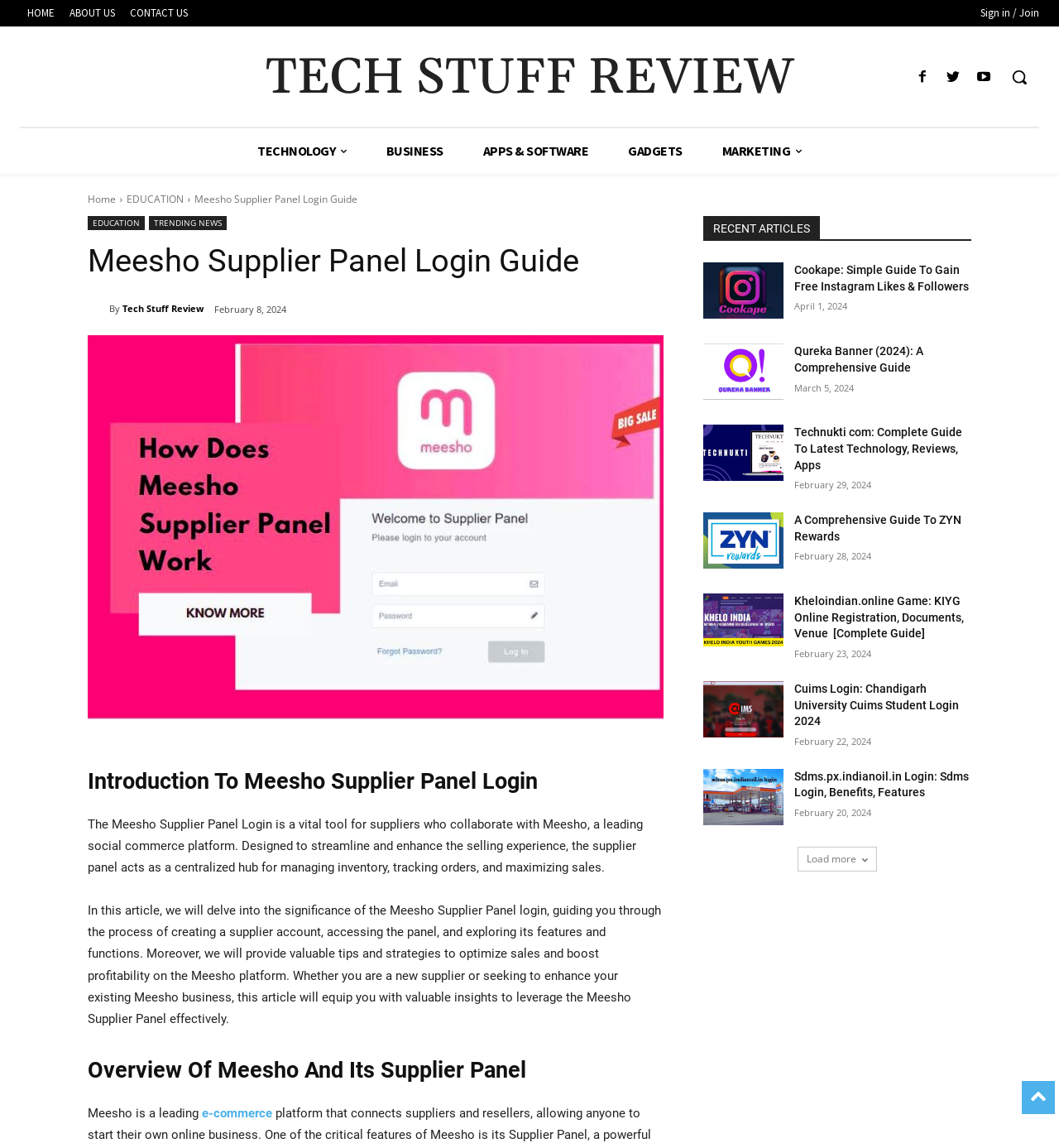Find the bounding box coordinates for the area that must be clicked to perform this action: "Click on the 'TECH STUFF REVIEW' link".

[0.345, 0.045, 0.655, 0.092]